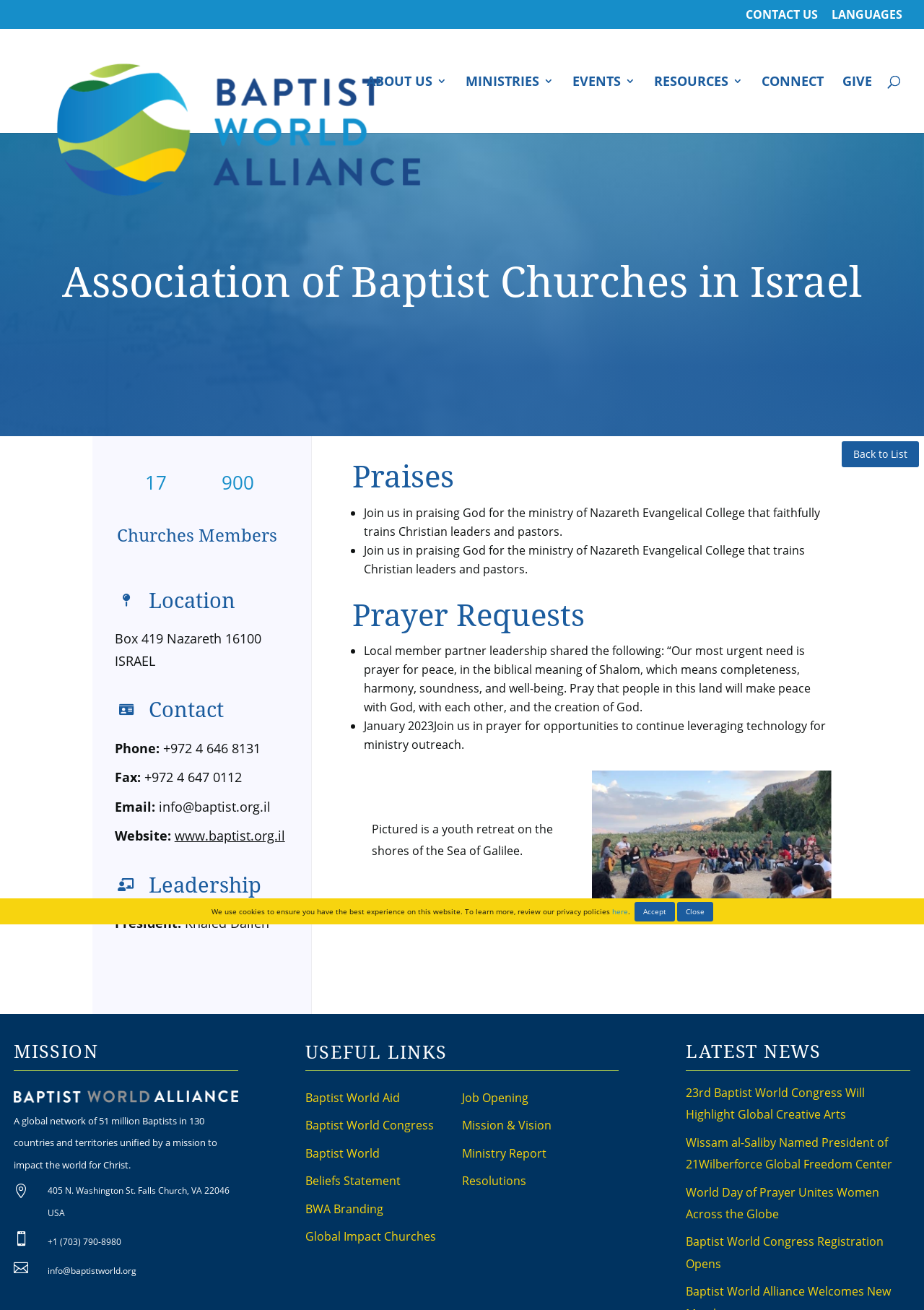How many praises are listed on the webpage?
Refer to the image and give a detailed answer to the query.

I counted the number of list markers and adjacent static text elements under the heading 'Praises' and found 2 praises.